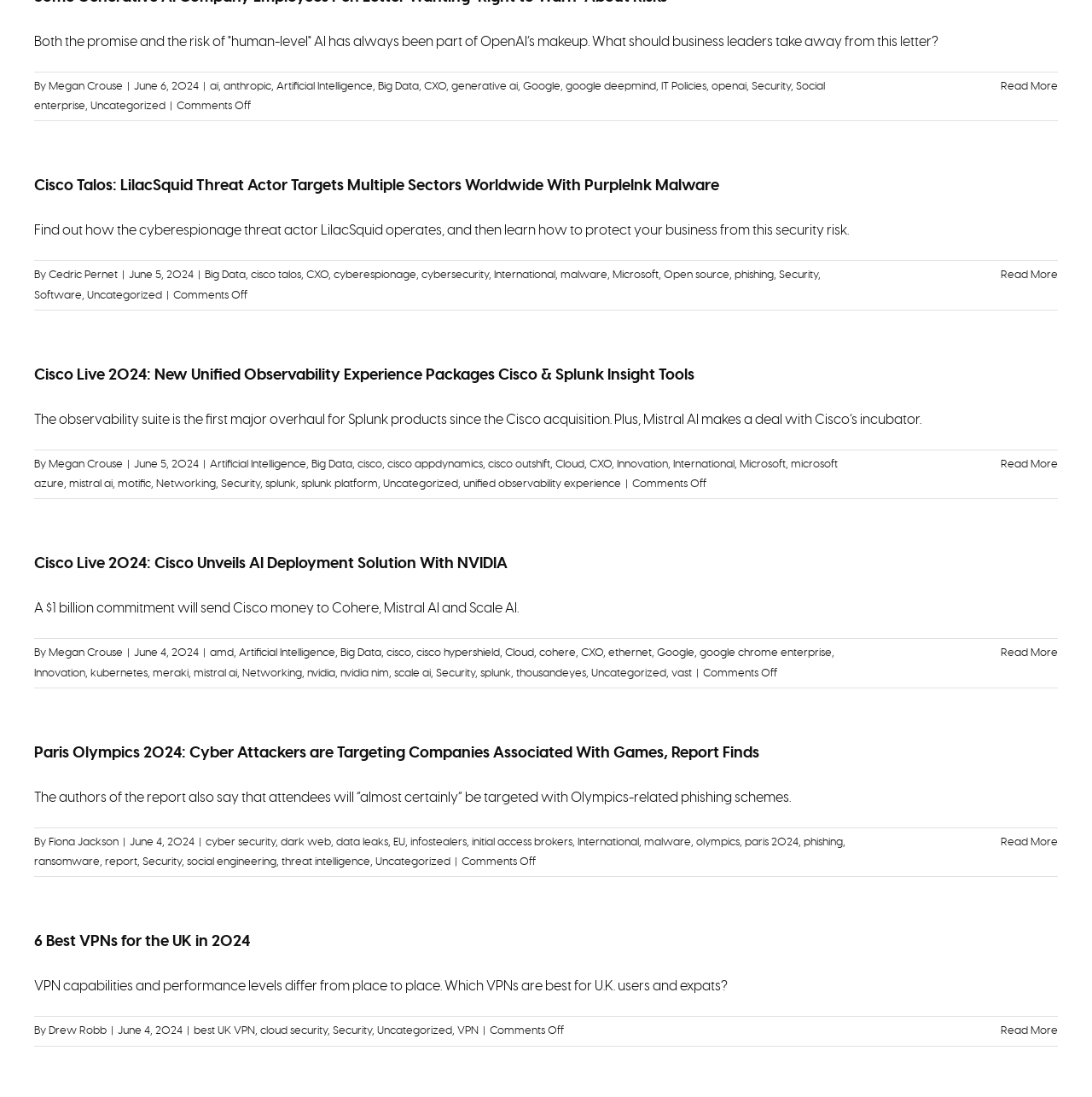How many articles are on this webpage?
Using the image as a reference, deliver a detailed and thorough answer to the question.

I counted the number of article sections on the webpage, which are separated by a gap in the vertical direction, and found that there are three articles.